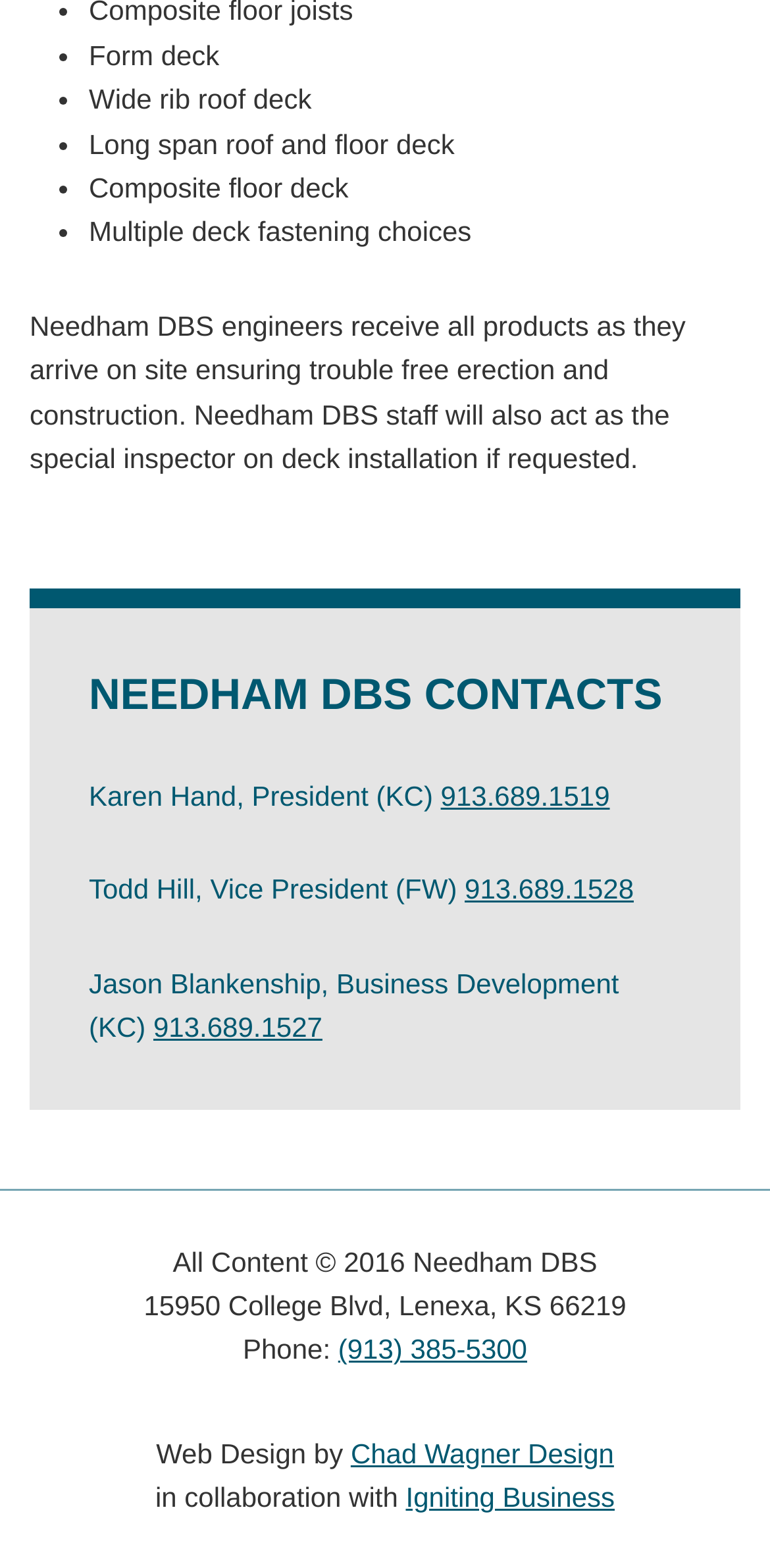What types of deck products are offered?
Look at the webpage screenshot and answer the question with a detailed explanation.

From the list of products on the webpage, we can see that Needham DBS offers various types of deck products, including Form deck, Wide rib roof deck, Long span roof and floor deck, Composite floor deck, and Multiple deck fastening choices.